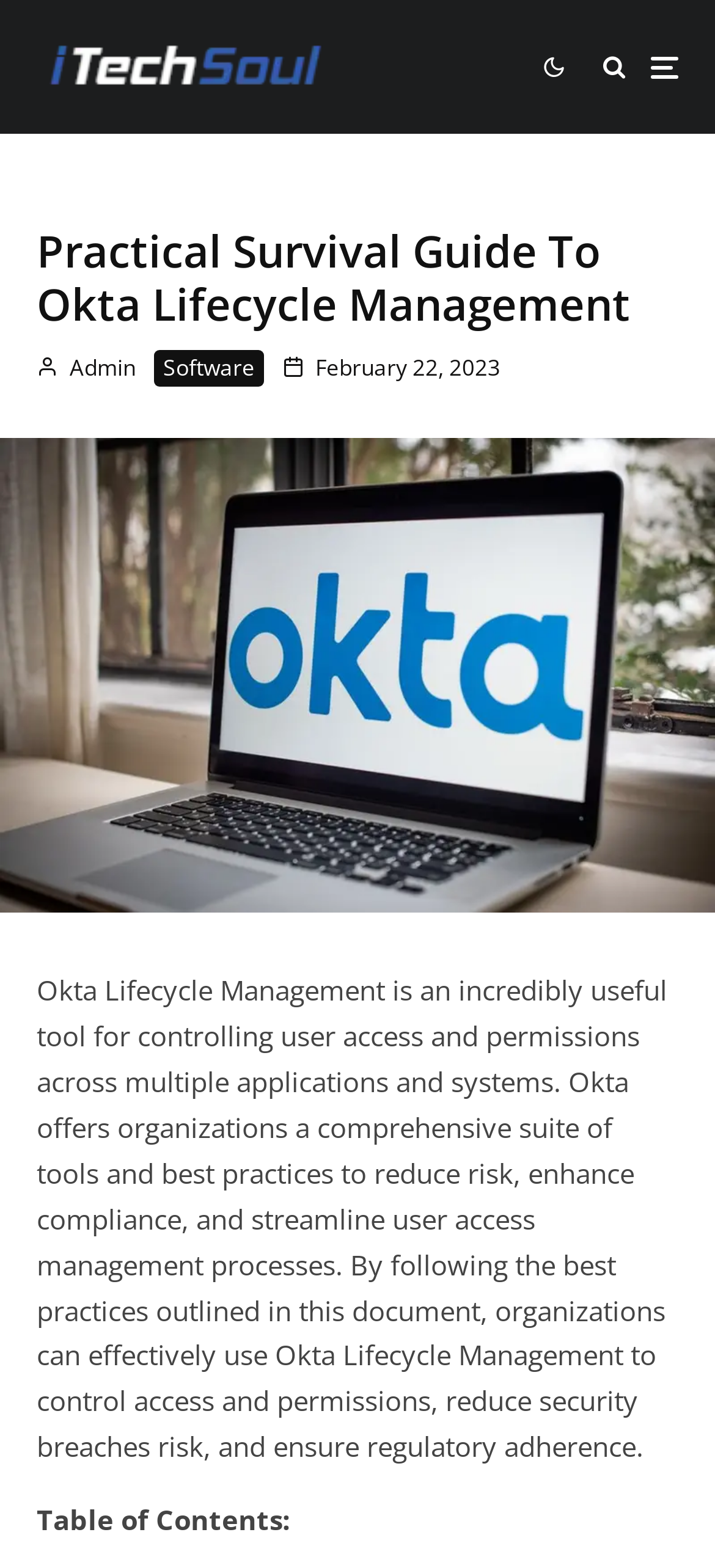How many links are in the top navigation bar?
Look at the image and answer the question with a single word or phrase.

4